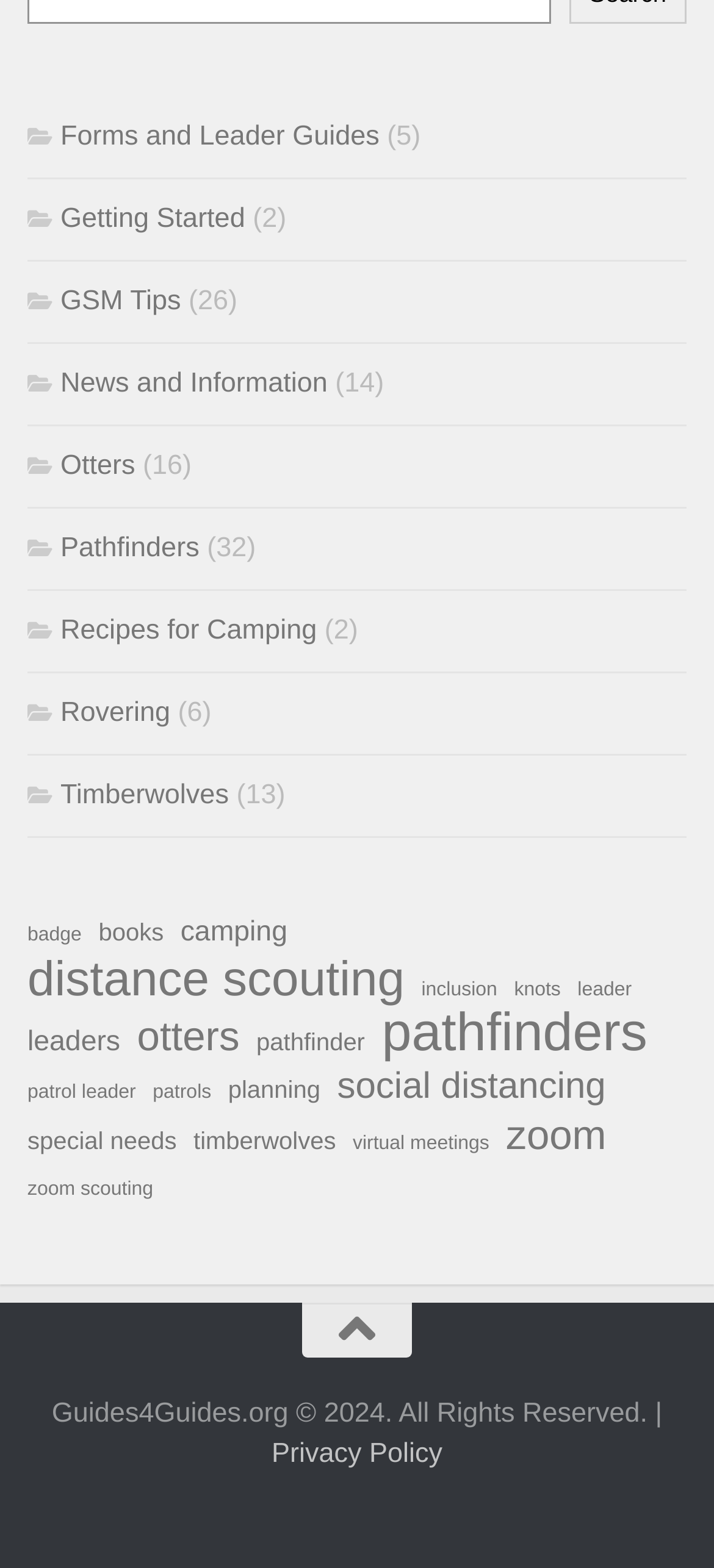Using the format (top-left x, top-left y, bottom-right x, bottom-right y), and given the element description, identify the bounding box coordinates within the screenshot: zoom

[0.709, 0.711, 0.849, 0.739]